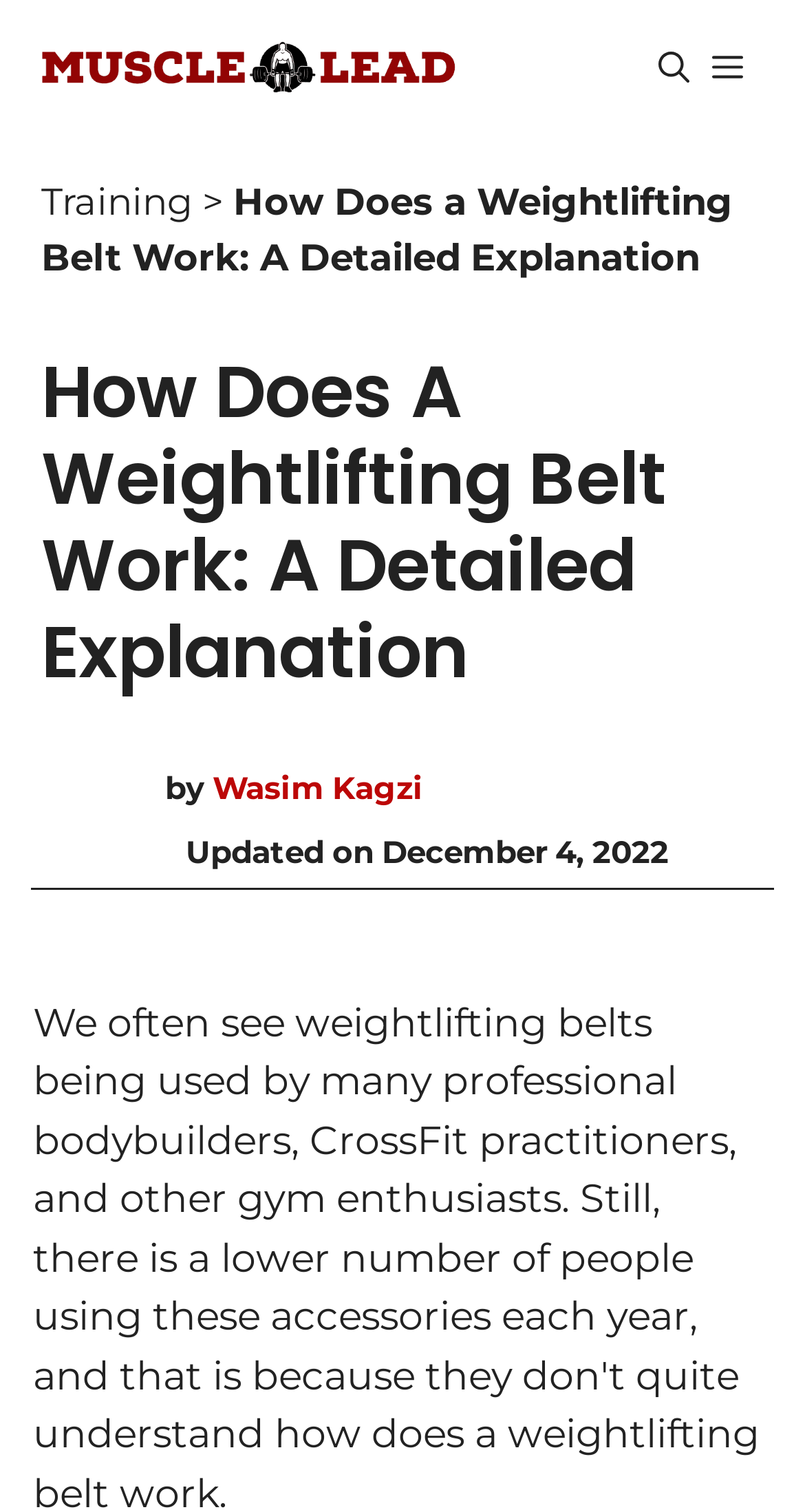What is the purpose of the button at the top right corner?
Relying on the image, give a concise answer in one word or a brief phrase.

MENU